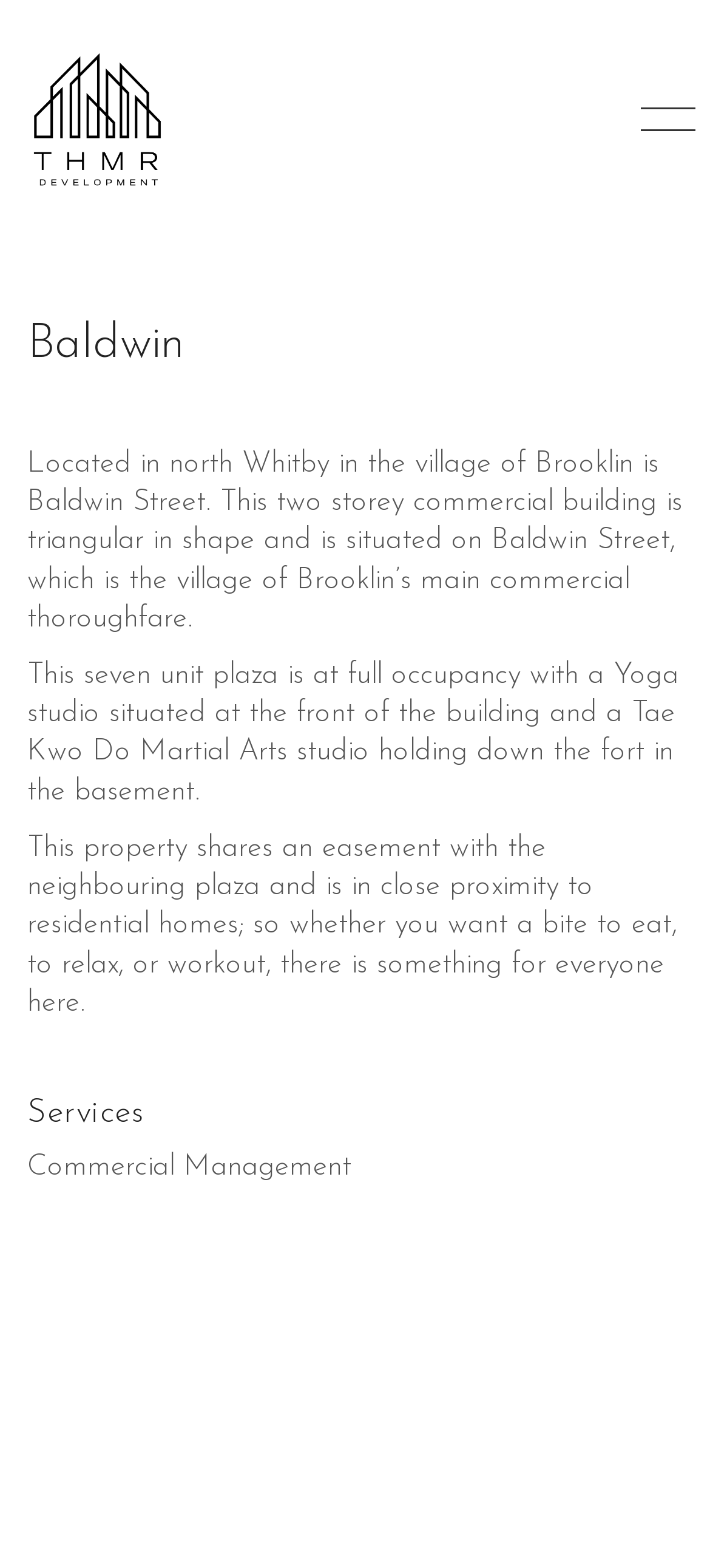Describe all significant elements and features of the webpage.

The webpage is about Baldwin Street, a two-story commercial building located in the village of Brooklin, north Whitby. At the top left of the page, there is a link to "THMR" and a heading that reads "Baldwin". Below the heading, there is a paragraph of text that describes the building, stating that it is triangular in shape and situated on Baldwin Street, the main commercial thoroughfare of the village.

Further down the page, there are two more paragraphs of text. The first one describes the building's occupancy, mentioning a yoga studio at the front and a Tae Kwo Do Martial Arts studio in the basement. The second paragraph highlights the building's proximity to residential homes and the variety of activities available, including eating, relaxing, and working out.

Below these paragraphs, there is a heading that reads "Services", followed by a single line of text that lists "Commercial Management" as one of the services offered.